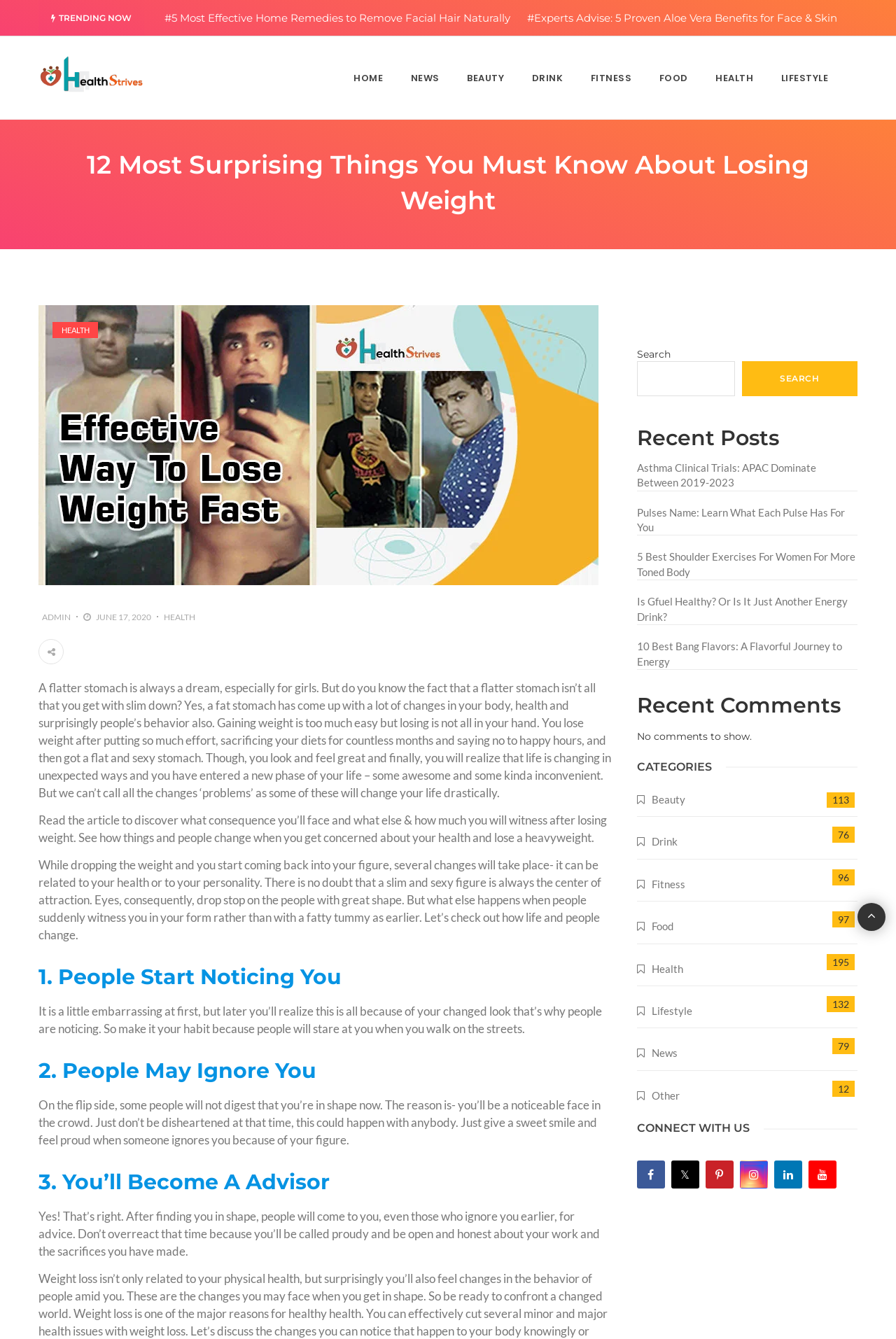Given the element description admin, identify the bounding box coordinates for the UI element on the webpage screenshot. The format should be (top-left x, top-left y, bottom-right x, bottom-right y), with values between 0 and 1.

[0.047, 0.456, 0.079, 0.465]